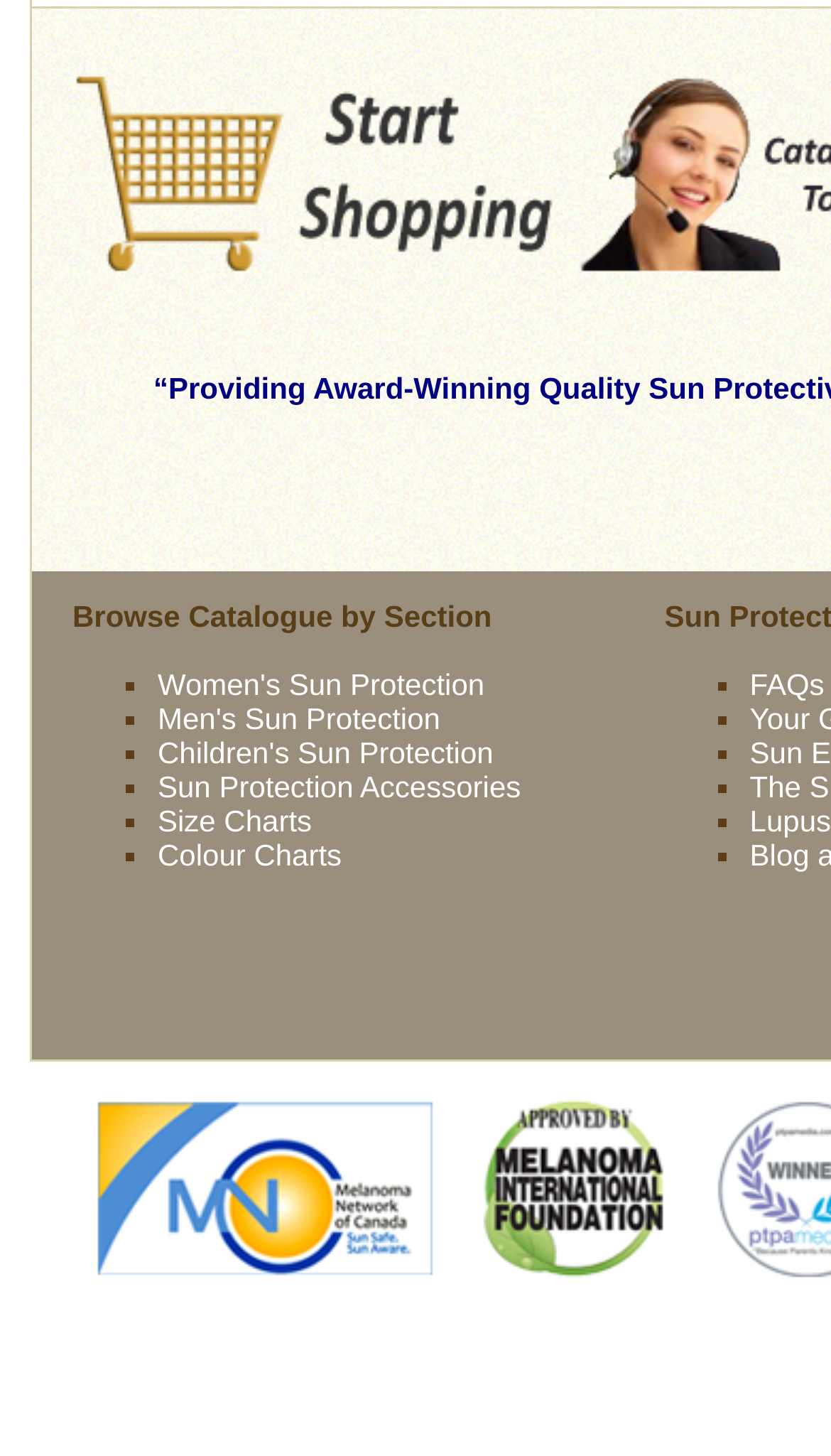Determine the bounding box coordinates of the clickable element to complete this instruction: "View FAQs". Provide the coordinates in the format of four float numbers between 0 and 1, [left, top, right, bottom].

[0.902, 0.458, 0.992, 0.482]